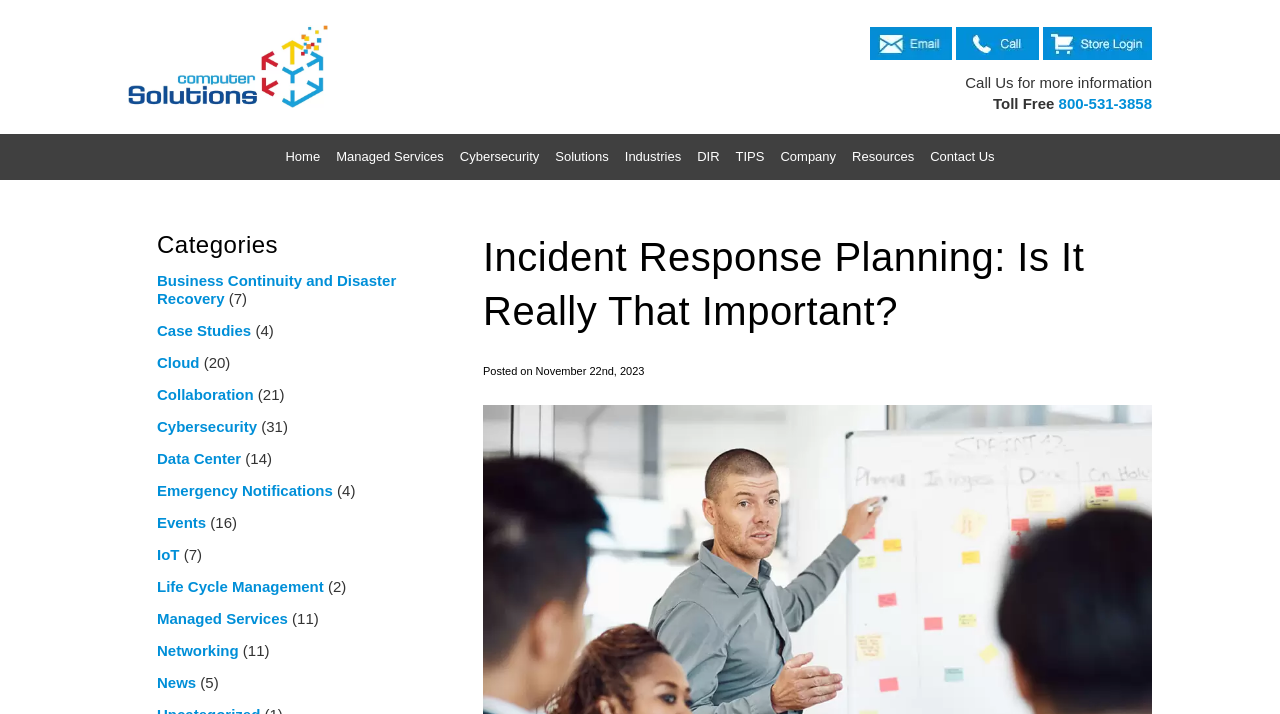Locate the bounding box coordinates of the clickable element to fulfill the following instruction: "Learn more about Cybersecurity". Provide the coordinates as four float numbers between 0 and 1 in the format [left, top, right, bottom].

[0.359, 0.209, 0.421, 0.23]